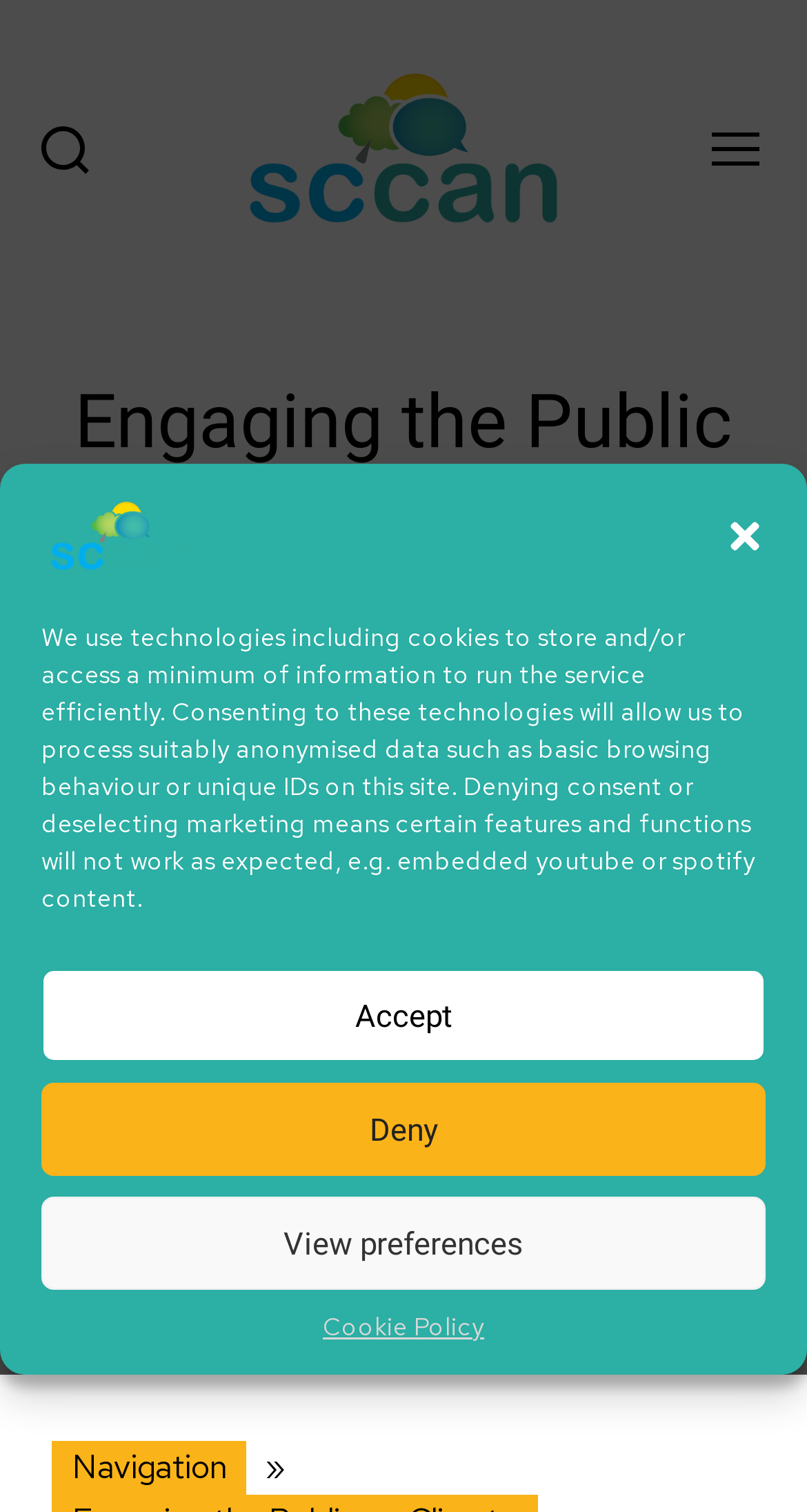What is the author of the post?
Use the information from the image to give a detailed answer to the question.

I found this answer by looking at the link element with the text 'editor' which is labeled as 'Post author'.